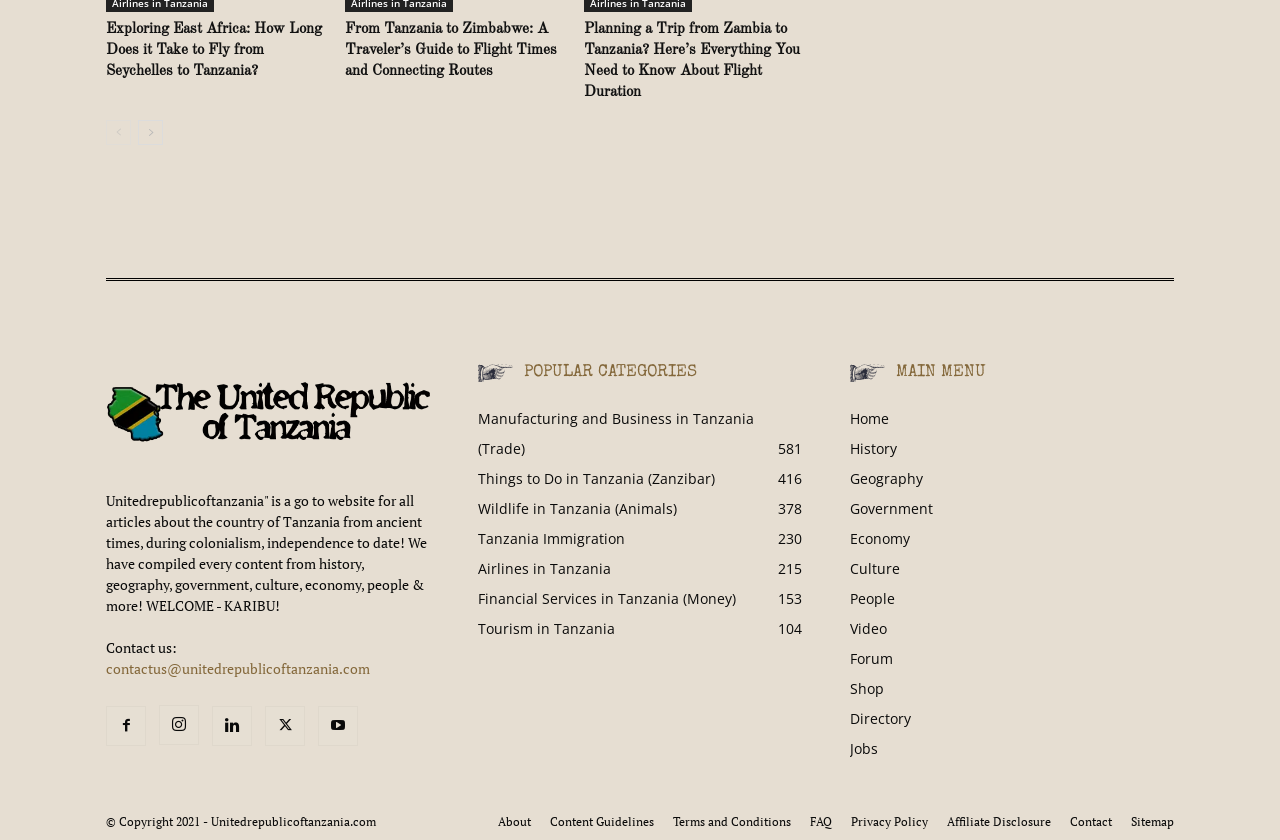Answer the question in one word or a short phrase:
How many popular categories are listed?

6